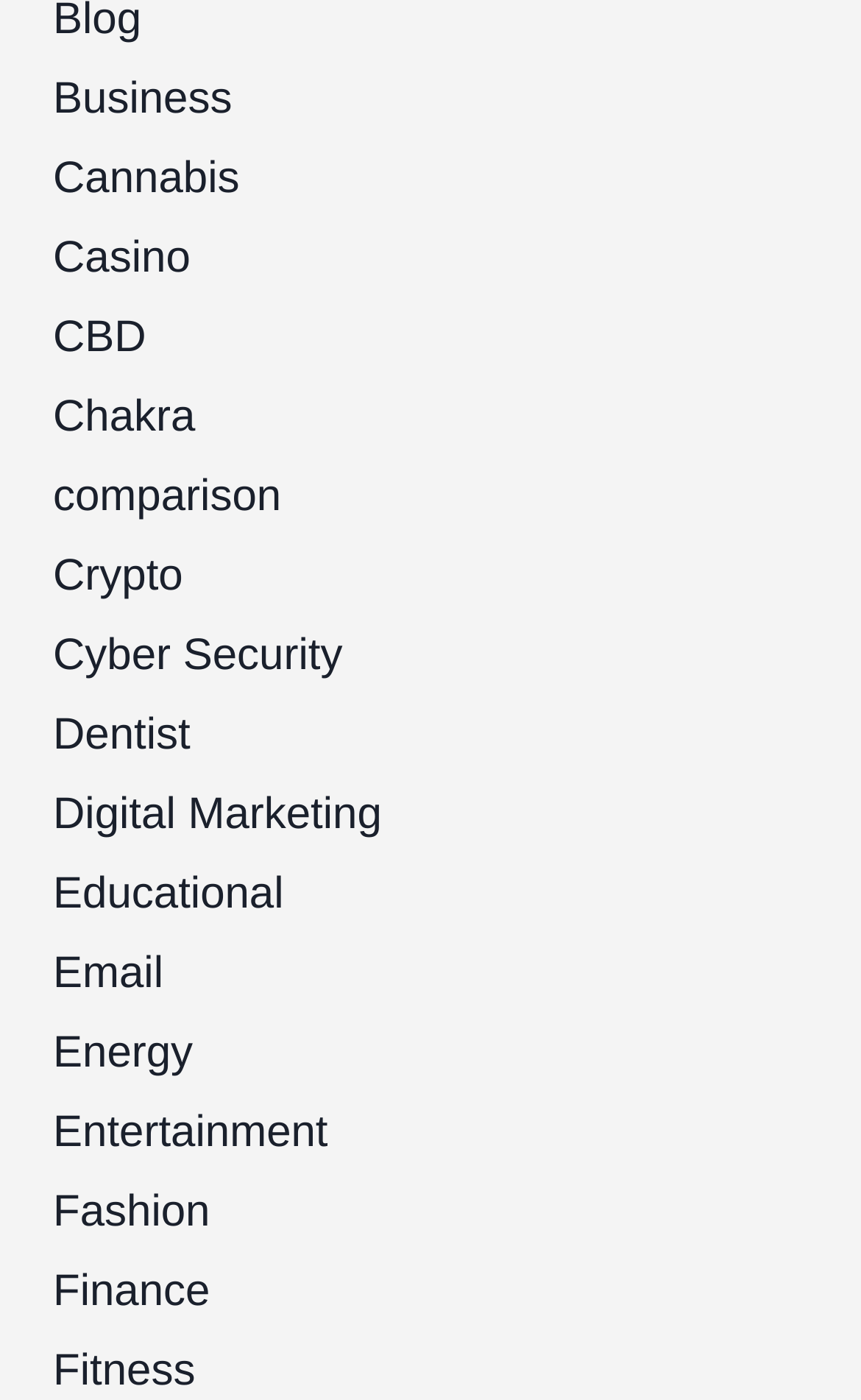Please provide a one-word or phrase answer to the question: 
What is the category located below 'Cannabis'?

Casino